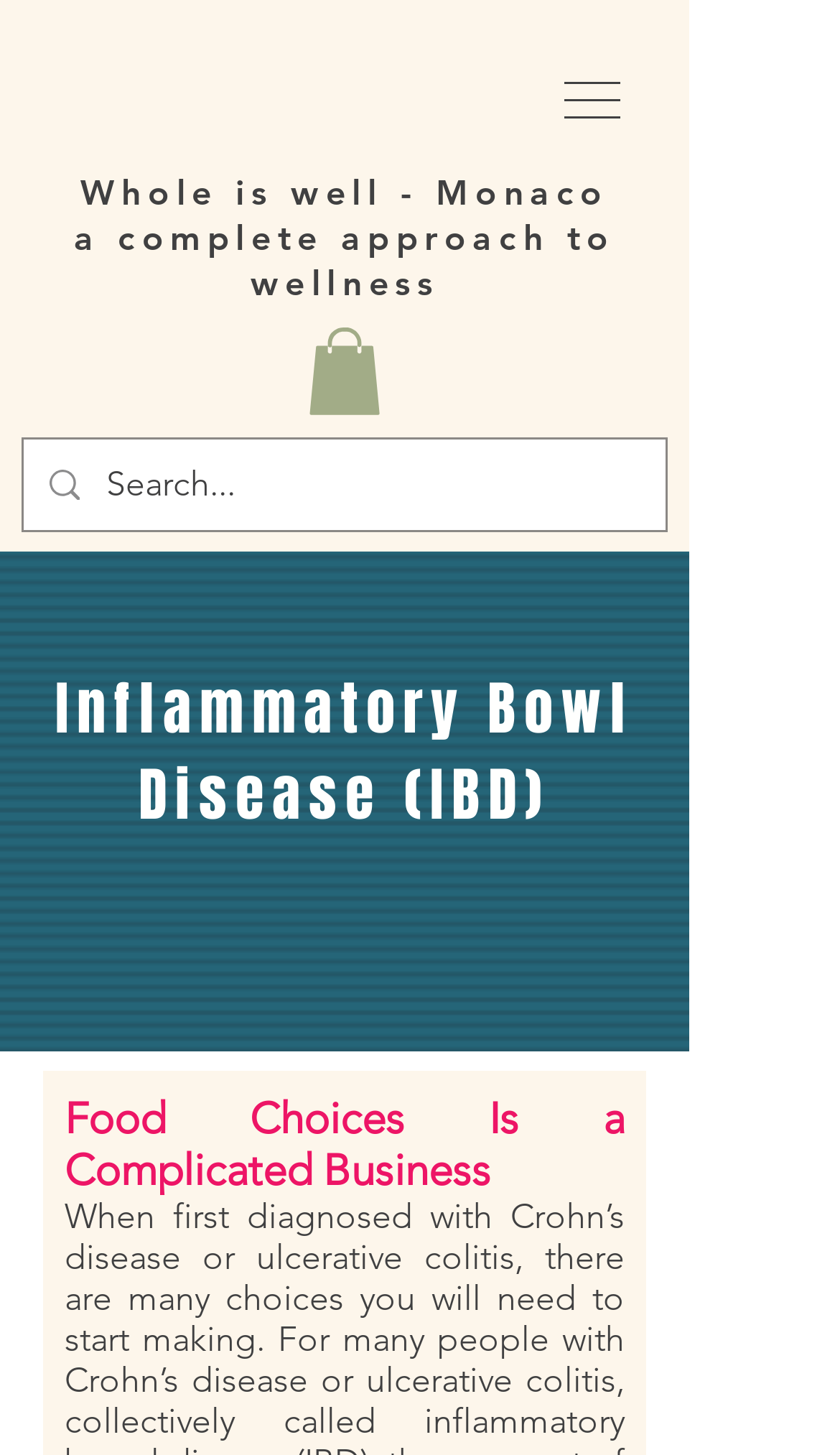Please find and generate the text of the main header of the webpage.

Whole is well - Monaco